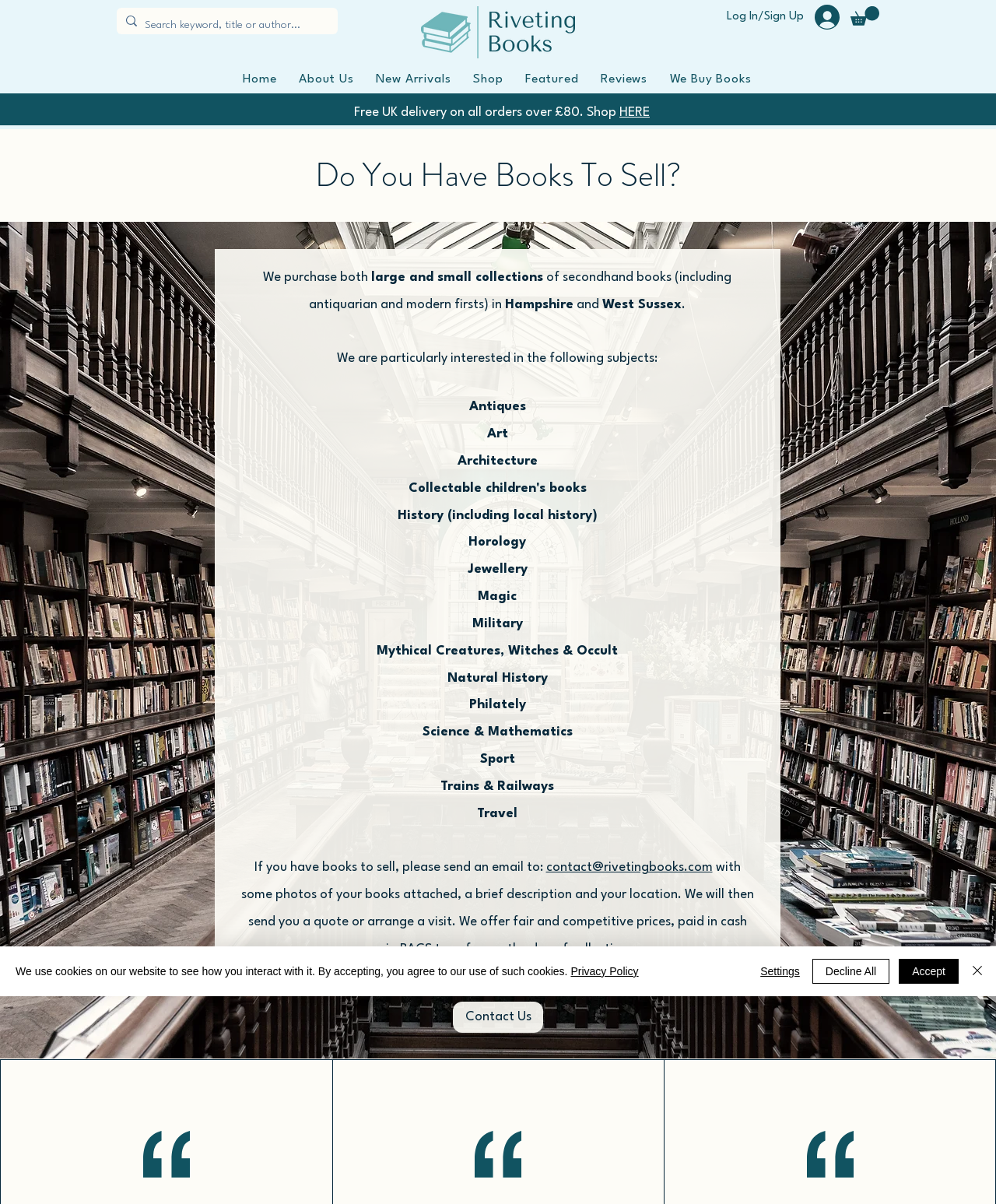Please specify the bounding box coordinates of the element that should be clicked to execute the given instruction: 'Go to the home page'. Ensure the coordinates are four float numbers between 0 and 1, expressed as [left, top, right, bottom].

[0.235, 0.054, 0.287, 0.077]